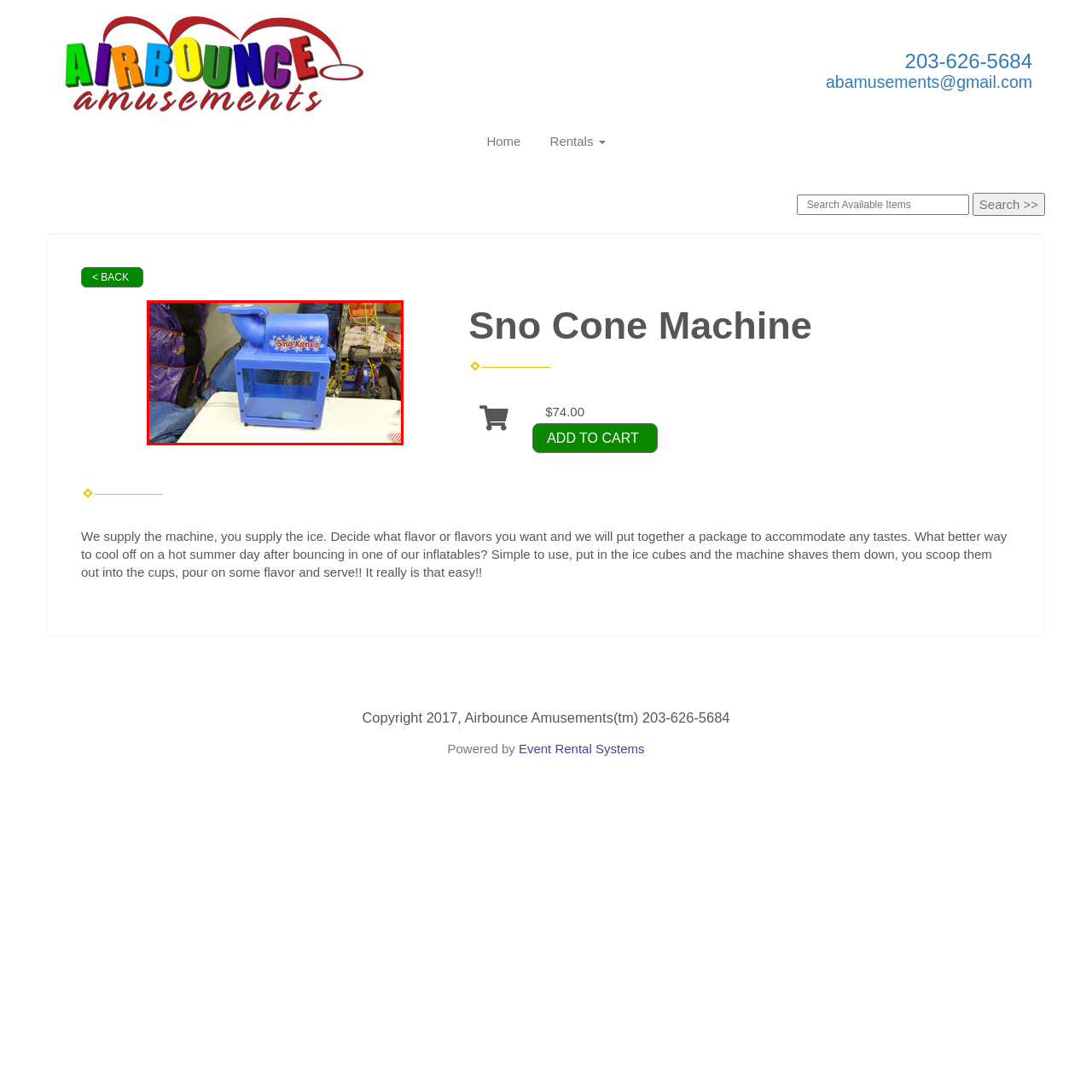Provide a thorough caption for the image that is surrounded by the red boundary.

The image features a vibrant blue Sno Cone machine, prominently displayed on a table. The machine is designed for making refreshing sno cones, a popular treat especially on hot summer days. It has a large, dome-shaped top with a colorful “Sno-Kones” logo adorned with snowflakes, indicating its purpose. Below the top part is a transparent chamber where ice cubes are placed to be shaved into fluffy snow. The sleek design and bright color make it an attractive addition to any event. In the background, various colorful items can be seen, likely related to party or rental activities, hinting at the joyful atmosphere this machine can help create at gatherings. This specific Sno Cone machine is available for rental, highlighting its use for summer fun at parties or events.